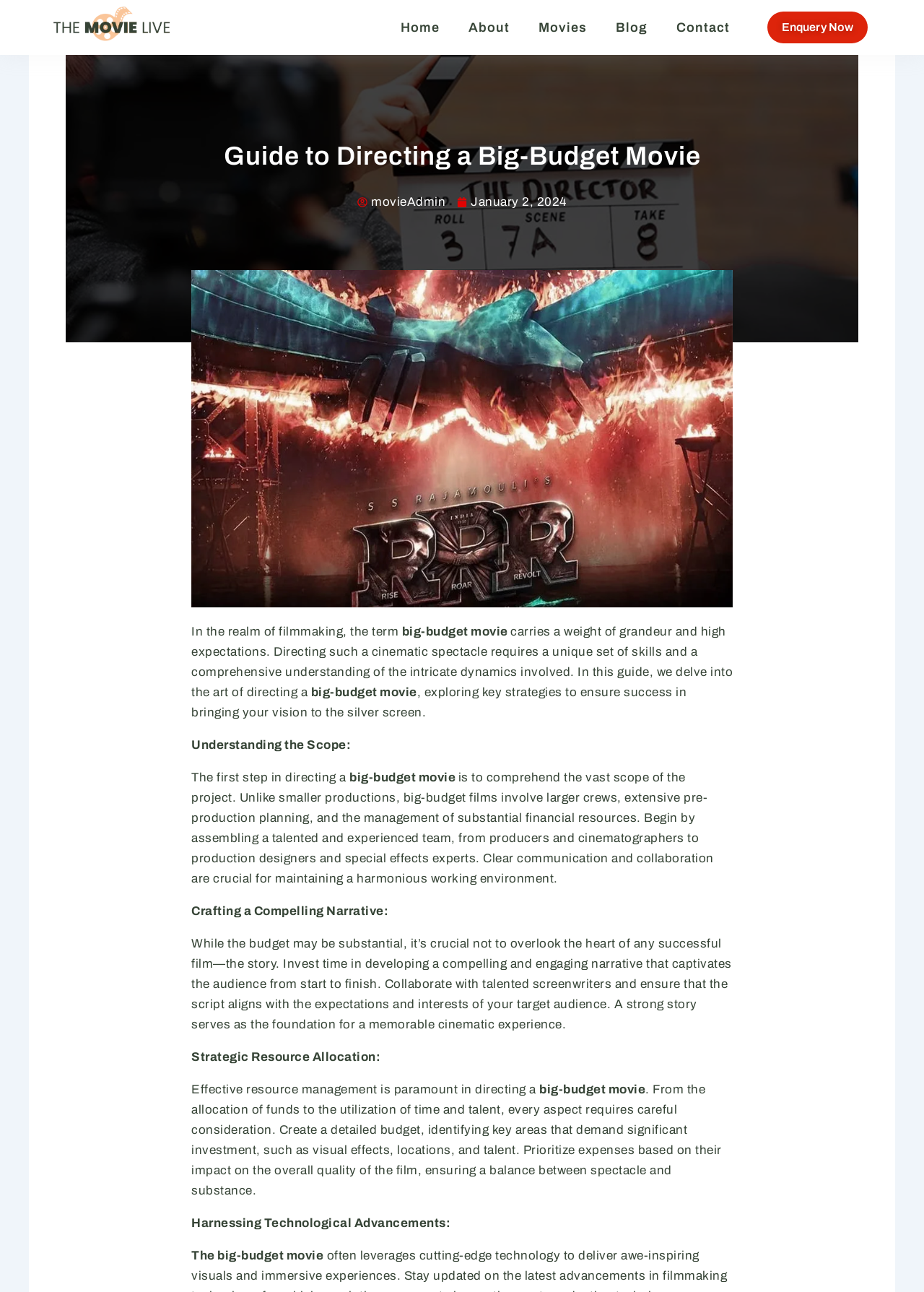Given the description "Blog", provide the bounding box coordinates of the corresponding UI element.

[0.651, 0.0, 0.716, 0.042]